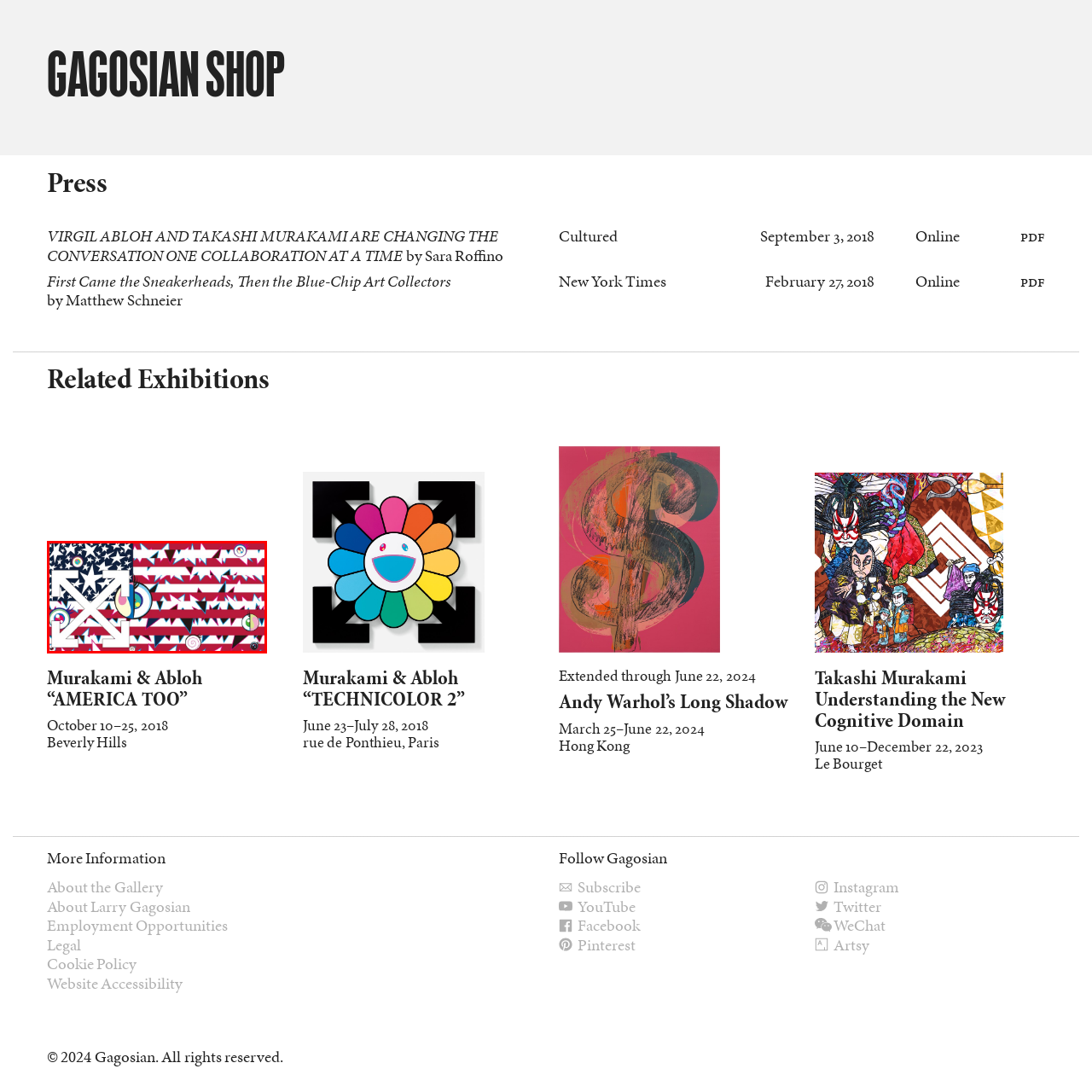Please look at the image highlighted by the red bounding box and provide a single word or phrase as an answer to this question:
What is the symbolic meaning of the white arrow motif?

Movement and progress